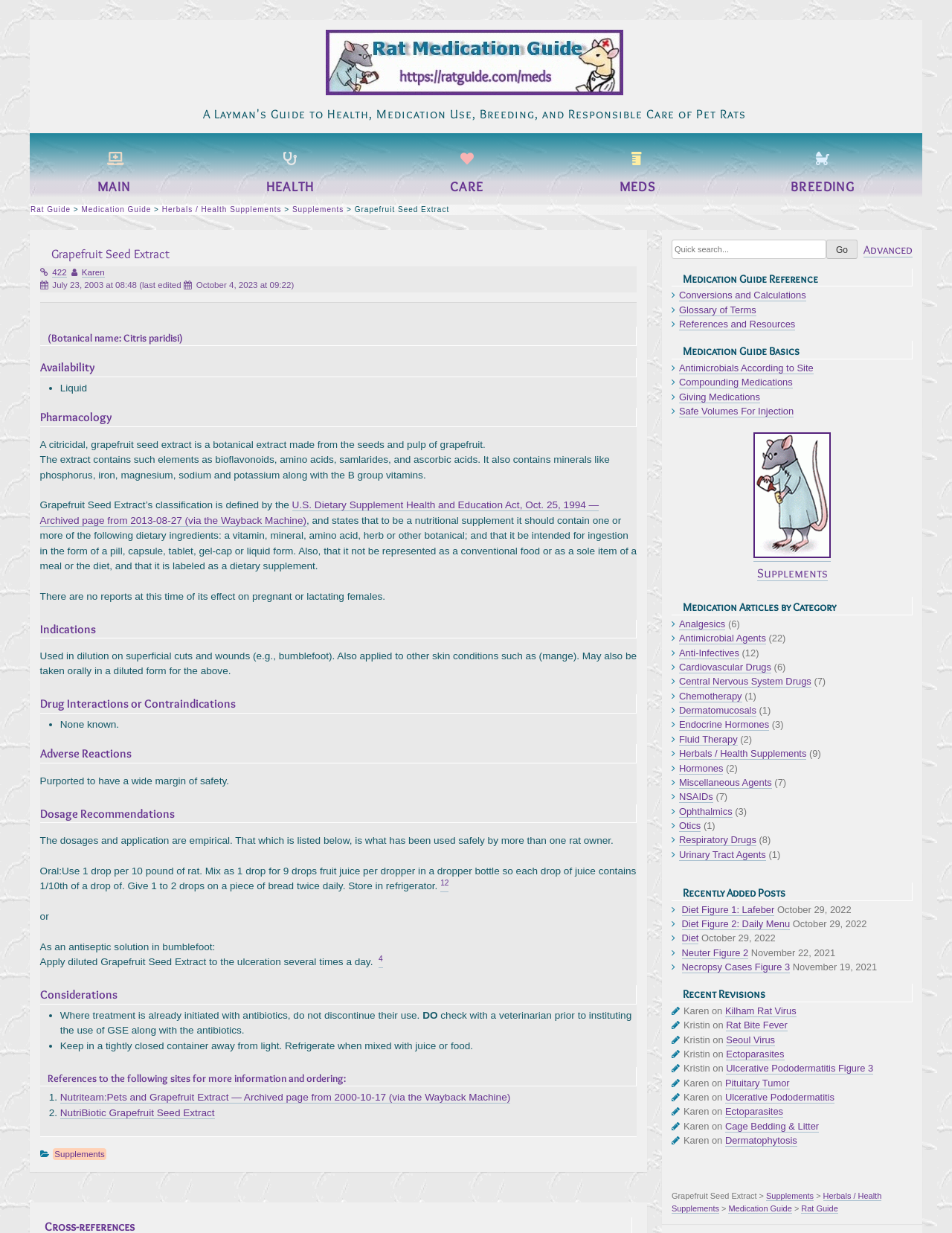Pinpoint the bounding box coordinates of the element you need to click to execute the following instruction: "Install r-cran-sf package". The bounding box should be represented by four float numbers between 0 and 1, in the format [left, top, right, bottom].

None